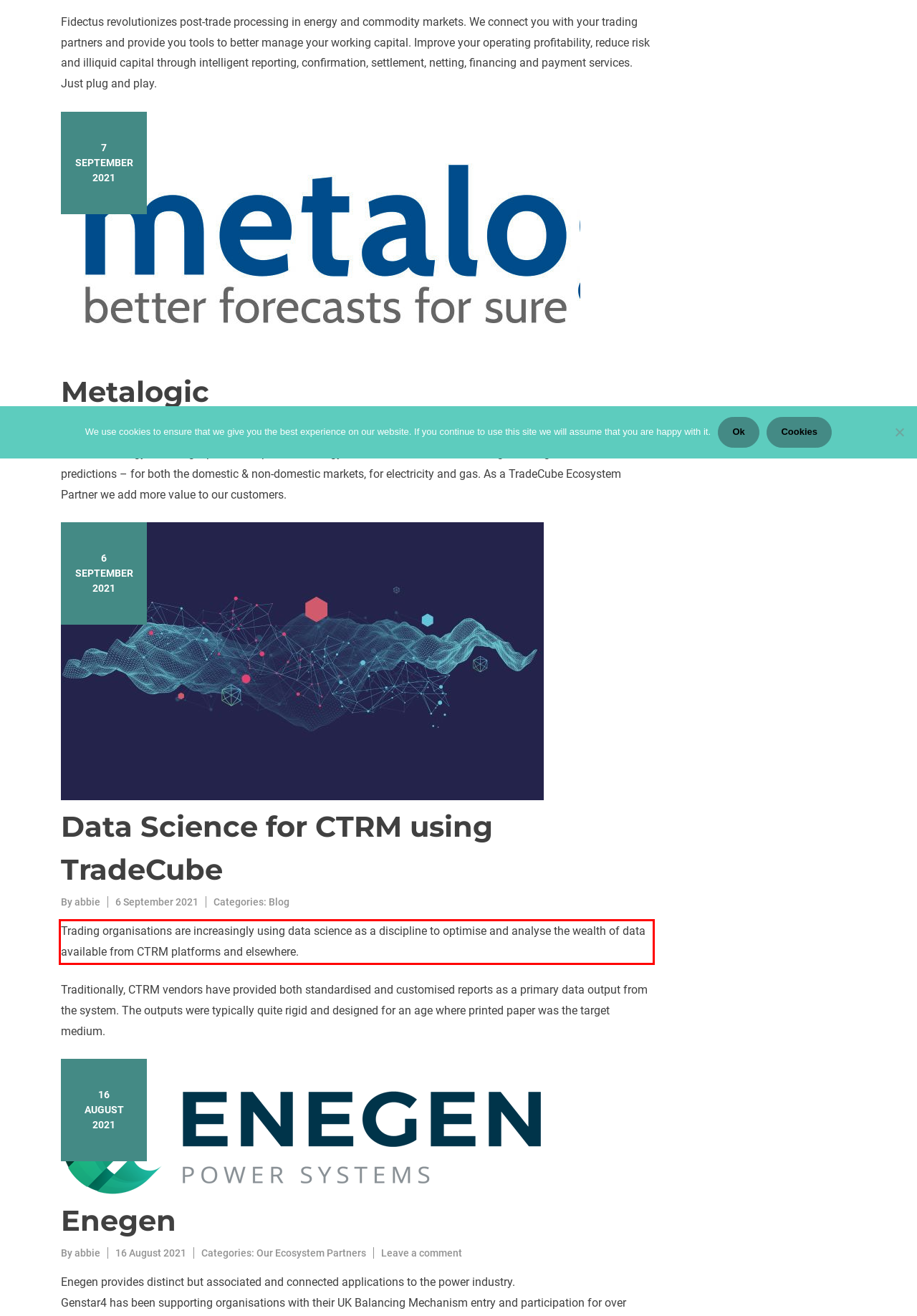You have a screenshot of a webpage with a red bounding box. Use OCR to generate the text contained within this red rectangle.

Trading organisations are increasingly using data science as a discipline to optimise and analyse the wealth of data available from CTRM platforms and elsewhere.